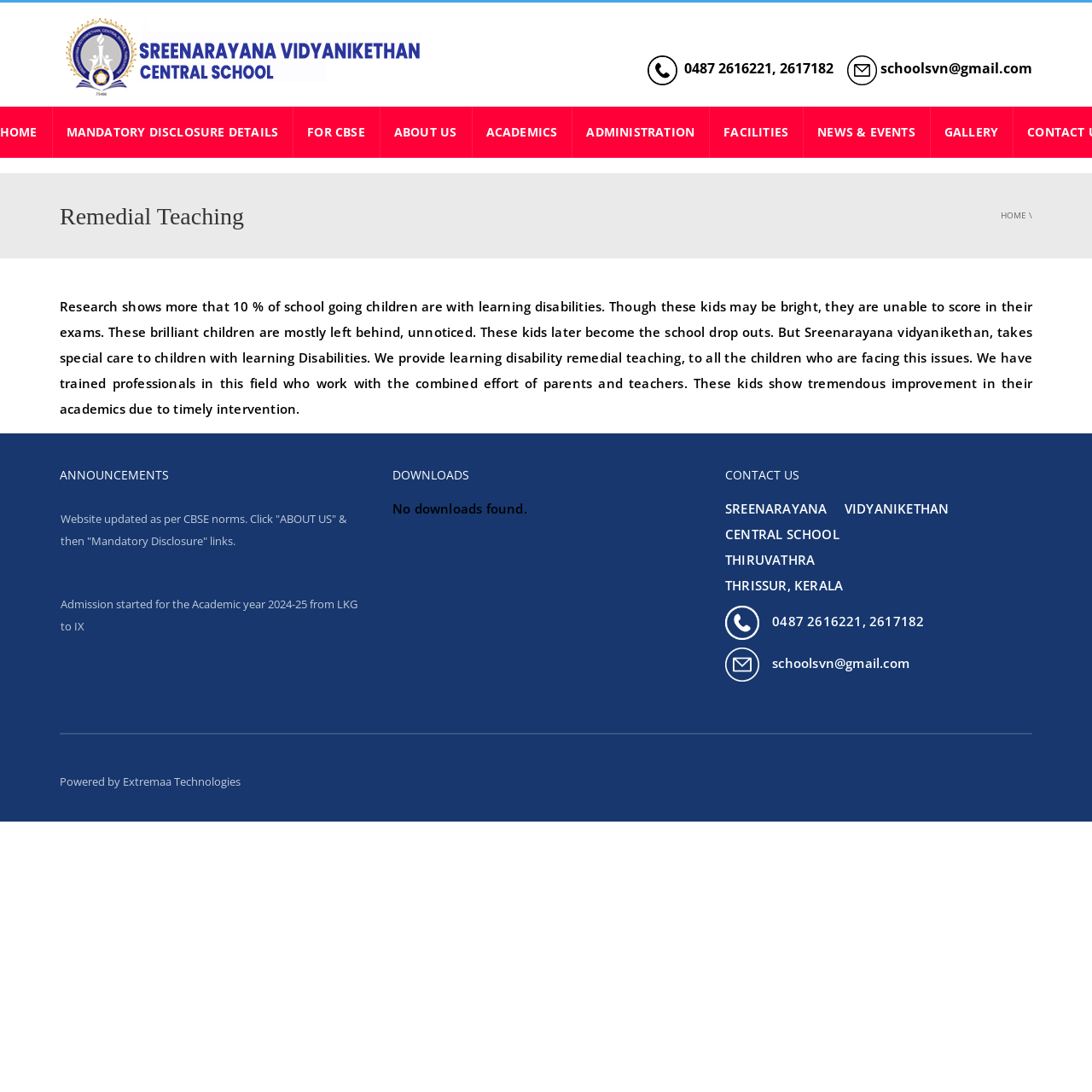Identify and provide the bounding box coordinates of the UI element described: "NEWS & EVENTS". The coordinates should be formatted as [left, top, right, bottom], with each number being a float between 0 and 1.

[0.735, 0.097, 0.851, 0.144]